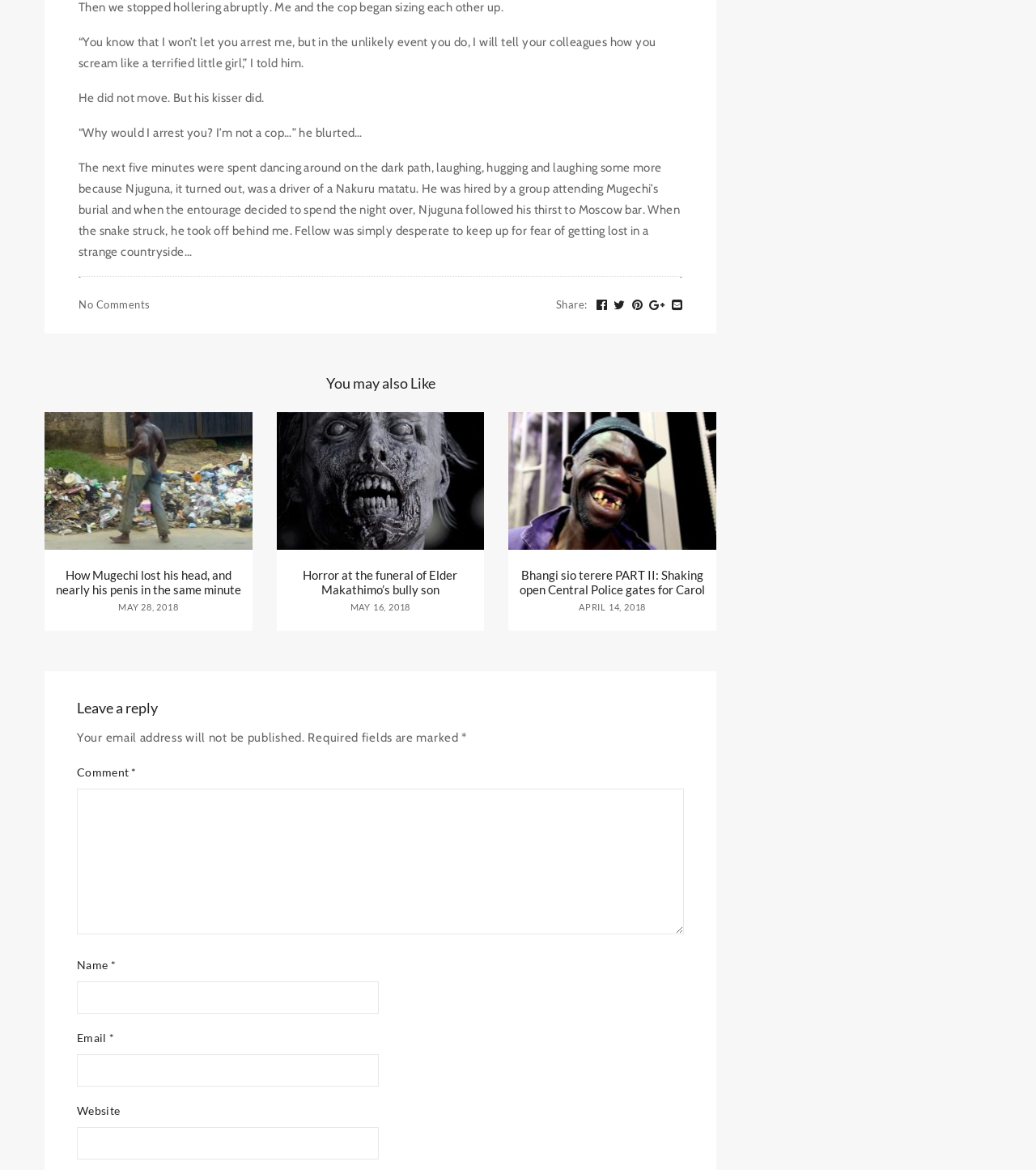Answer the following in one word or a short phrase: 
What is required to leave a reply?

Name, Email, Comment